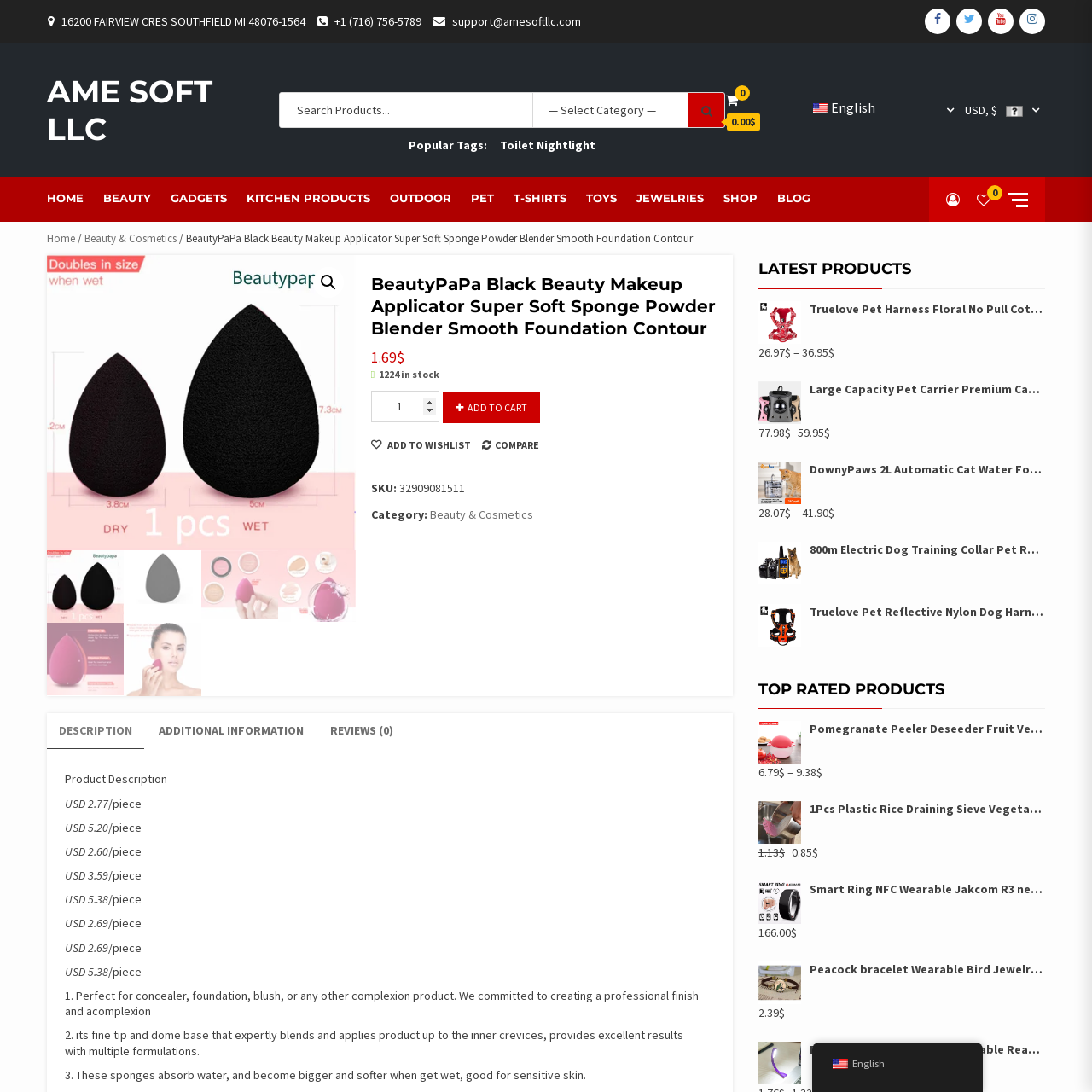Observe the image inside the red bounding box and answer briefly using a single word or phrase: Is the BeautyPaPa Black Beauty Makeup Applicator available for purchase?

Yes